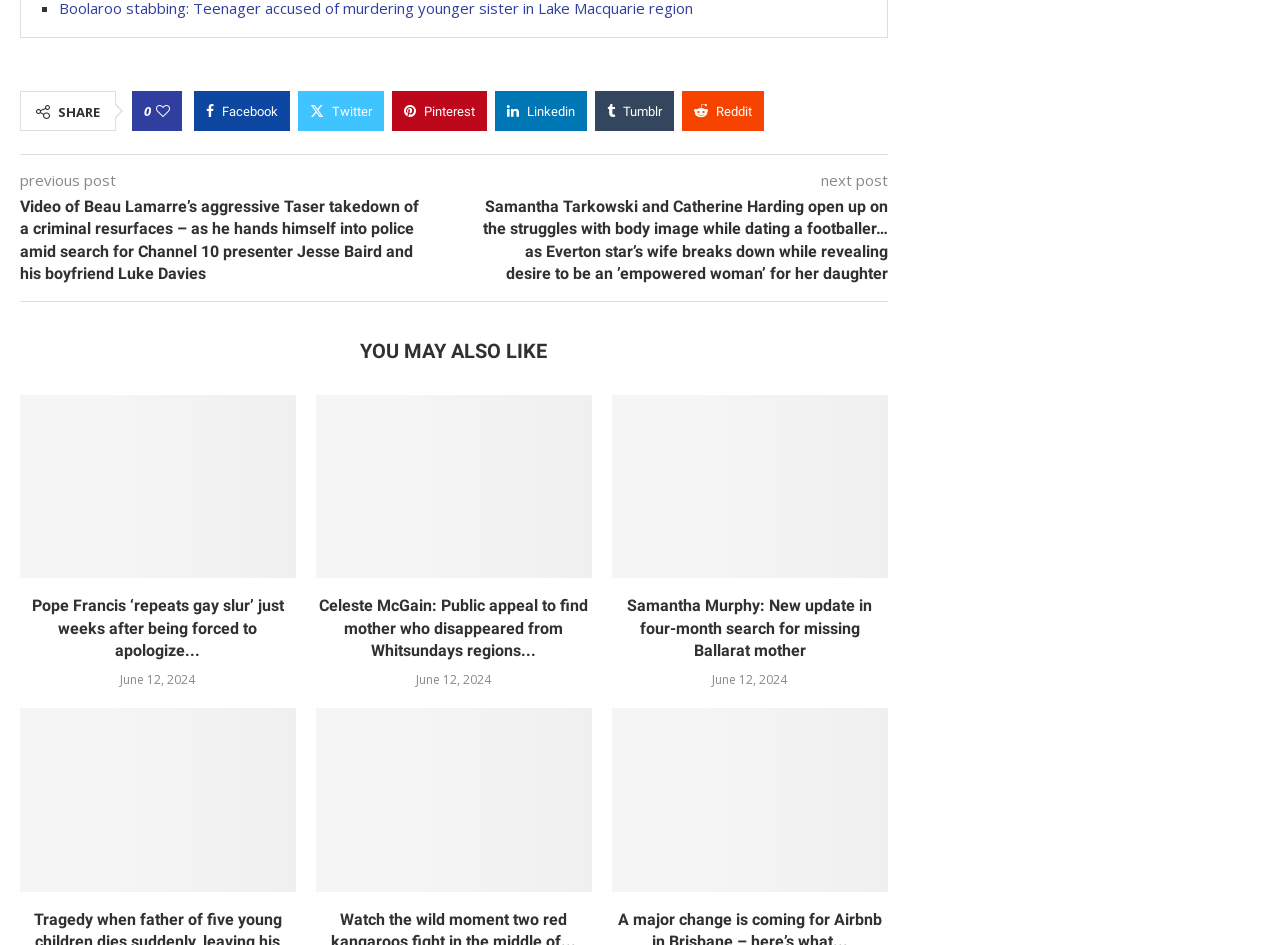Locate the bounding box coordinates of the element's region that should be clicked to carry out the following instruction: "Read the article about Samantha Tarkowski and Catherine Harding". The coordinates need to be four float numbers between 0 and 1, i.e., [left, top, right, bottom].

[0.355, 0.207, 0.693, 0.302]